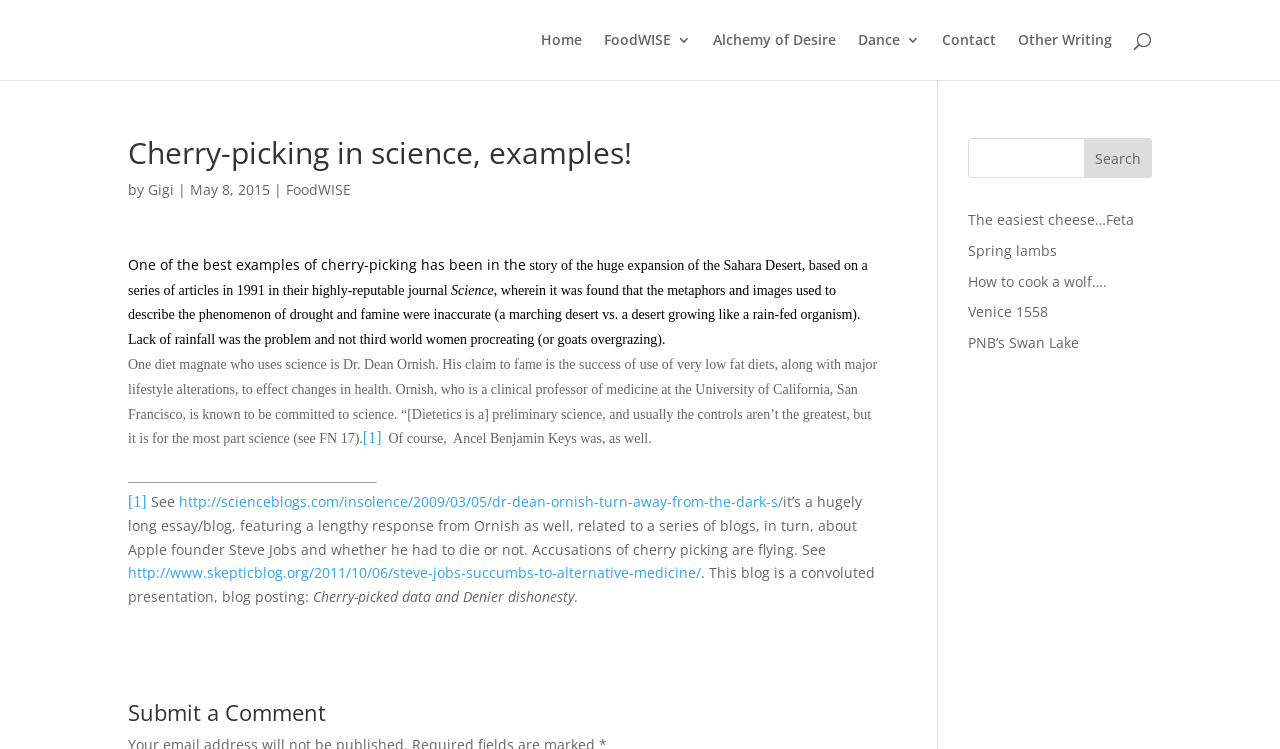Extract the primary heading text from the webpage.

Cherry-picking in science, examples!